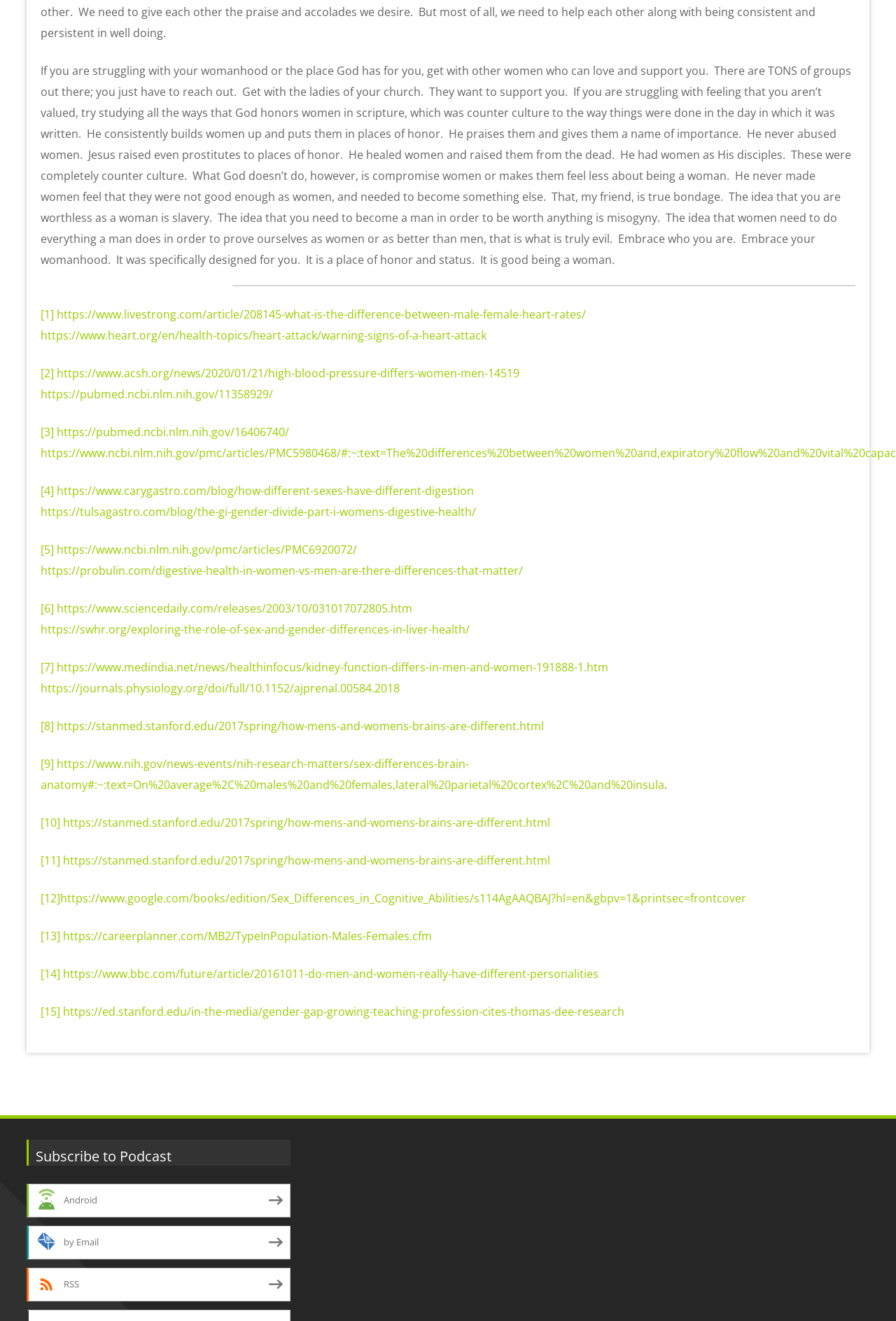Find the bounding box coordinates of the element you need to click on to perform this action: 'Subscribe to the podcast'. The coordinates should be represented by four float values between 0 and 1, in the format [left, top, right, bottom].

[0.032, 0.863, 0.324, 0.882]